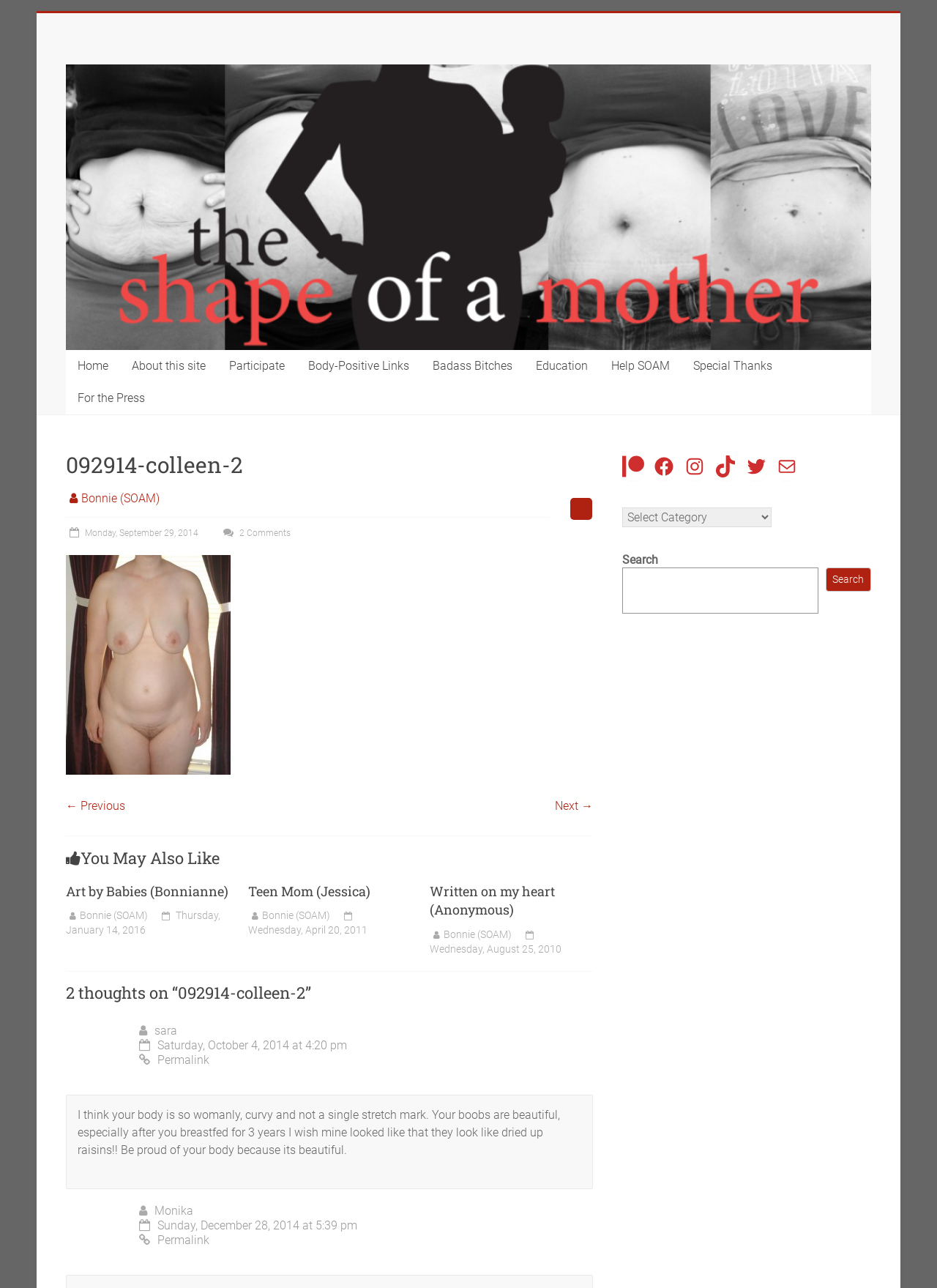Provide a brief response using a word or short phrase to this question:
How many comments are there on this article?

2 Comments